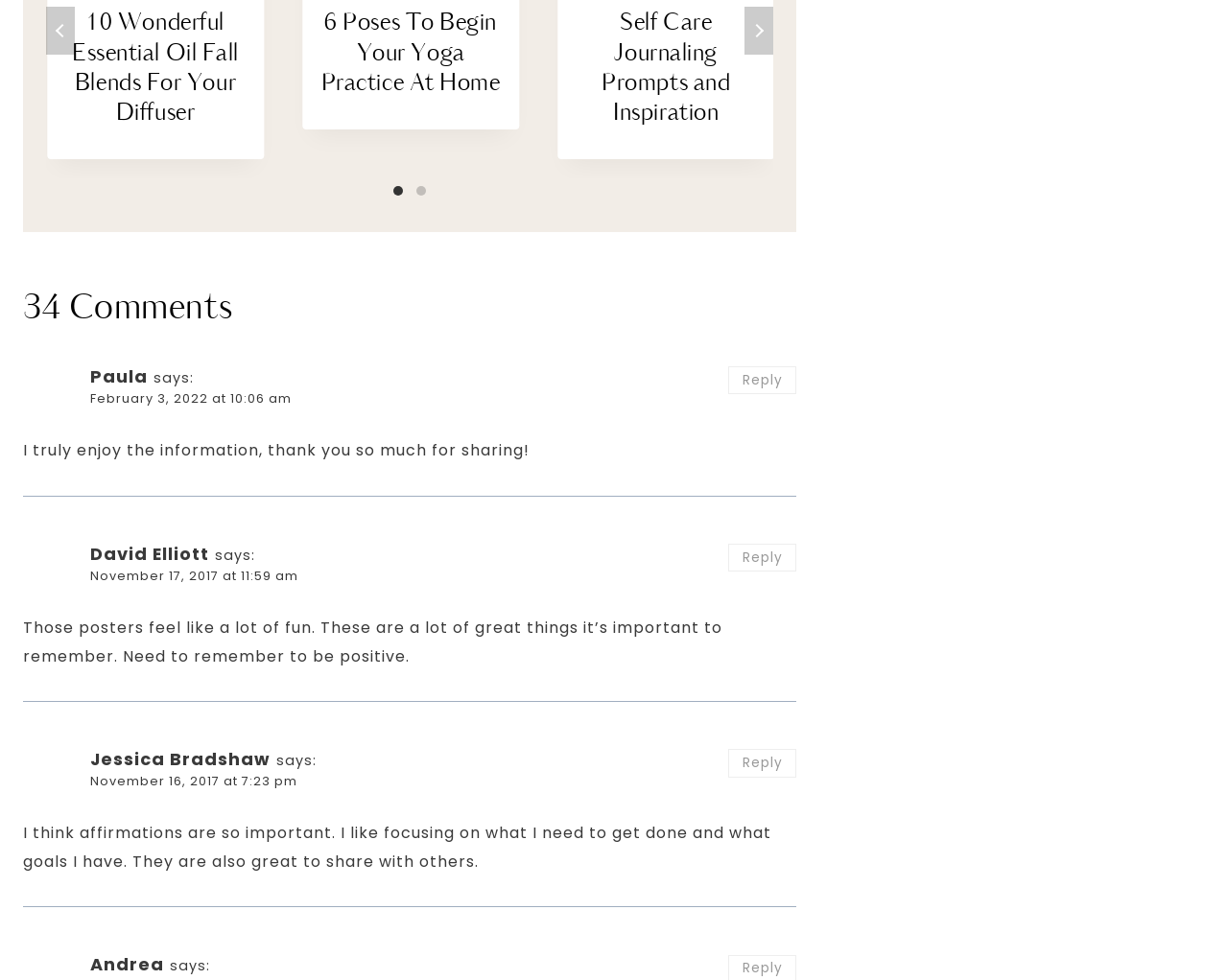With reference to the screenshot, provide a detailed response to the question below:
What is the title of the first article?

I looked at the heading elements and found the first one, which is '10 Wonderful Essential Oil Fall Blends For Your Diffuser'.